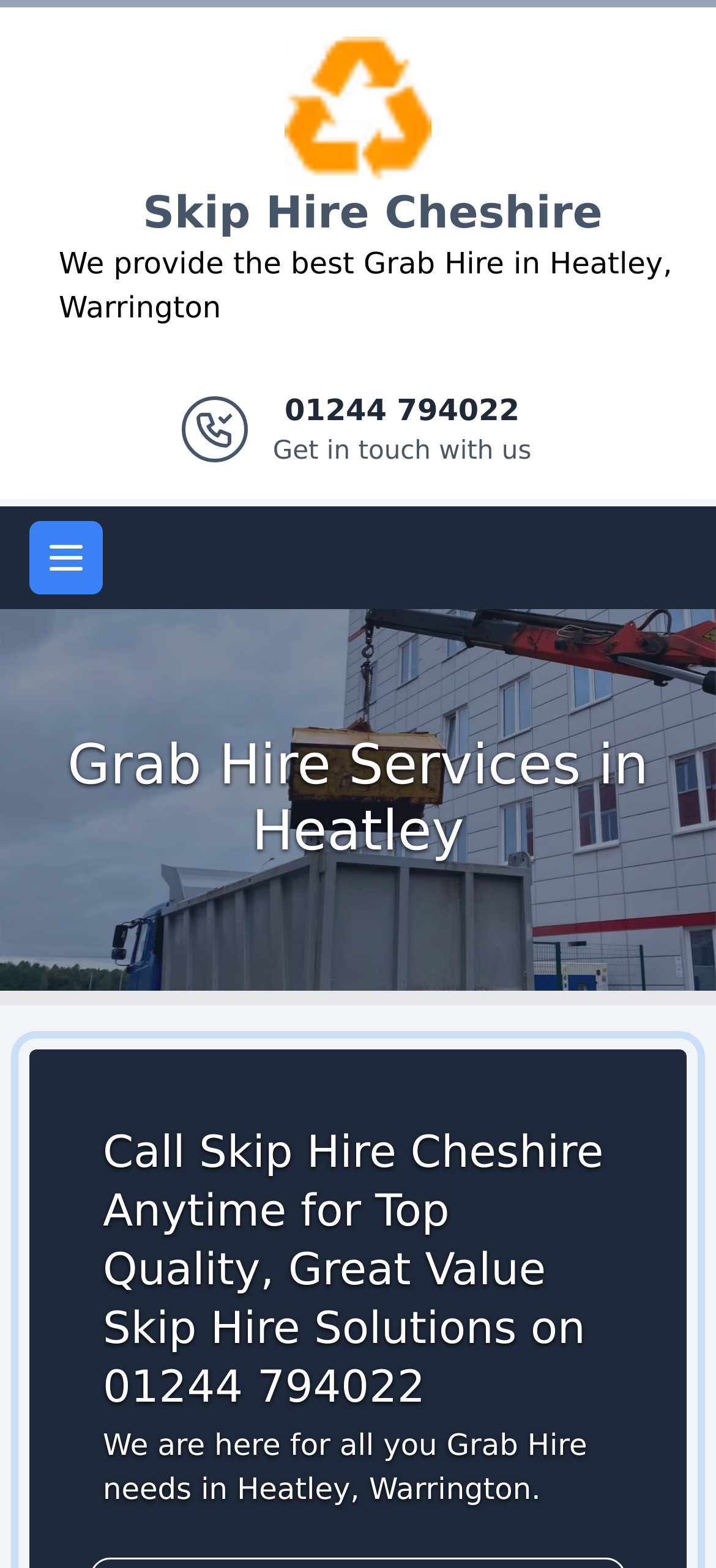Analyze the image and provide a detailed answer to the question: What is the purpose of the button 'Open main menu'?

I inferred the purpose of the button by its label 'Open main menu', which implies that clicking the button will expand or show the main menu of the website.